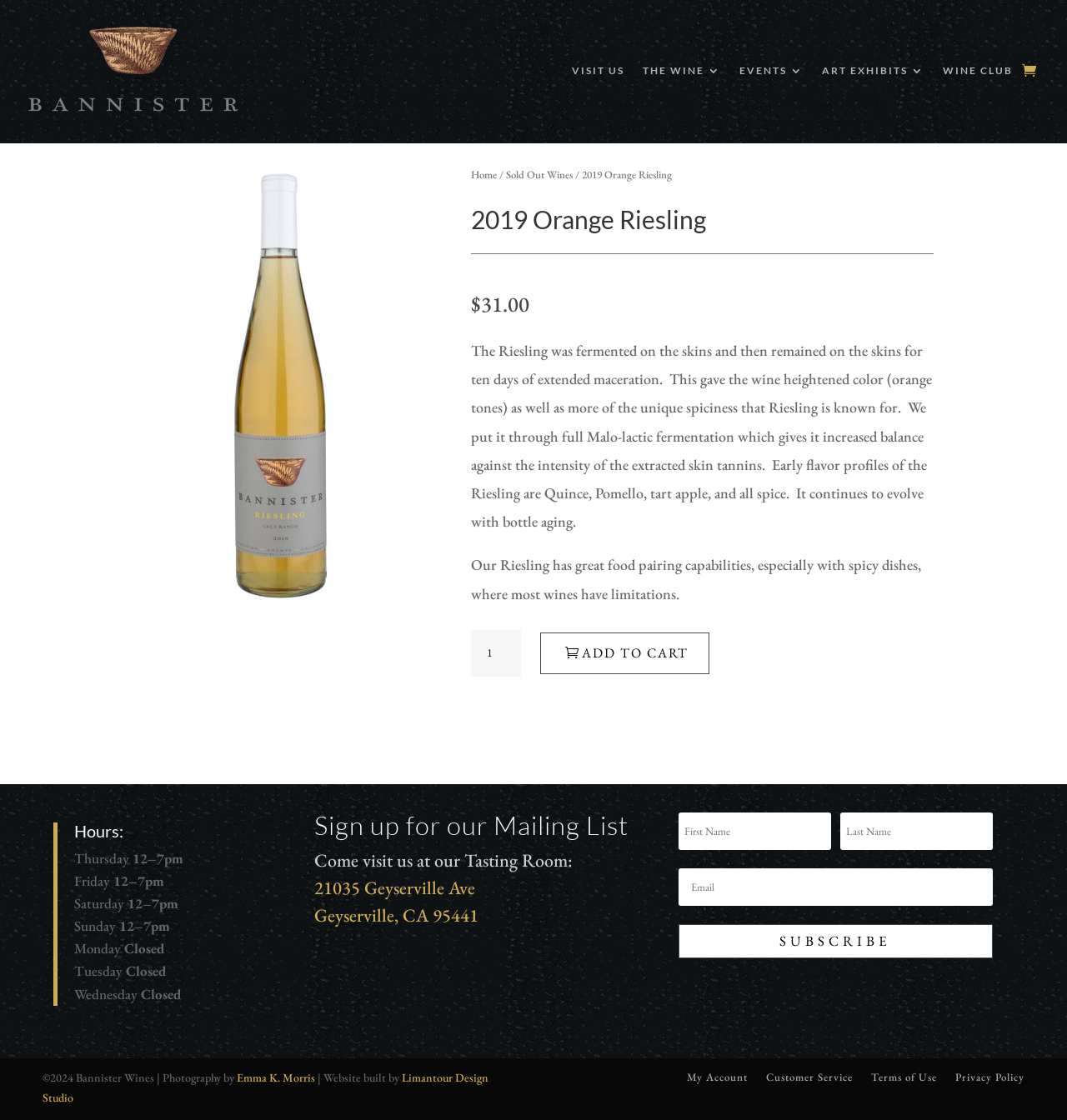Determine the bounding box coordinates of the area to click in order to meet this instruction: "Visit the 'Home' page".

[0.441, 0.149, 0.466, 0.162]